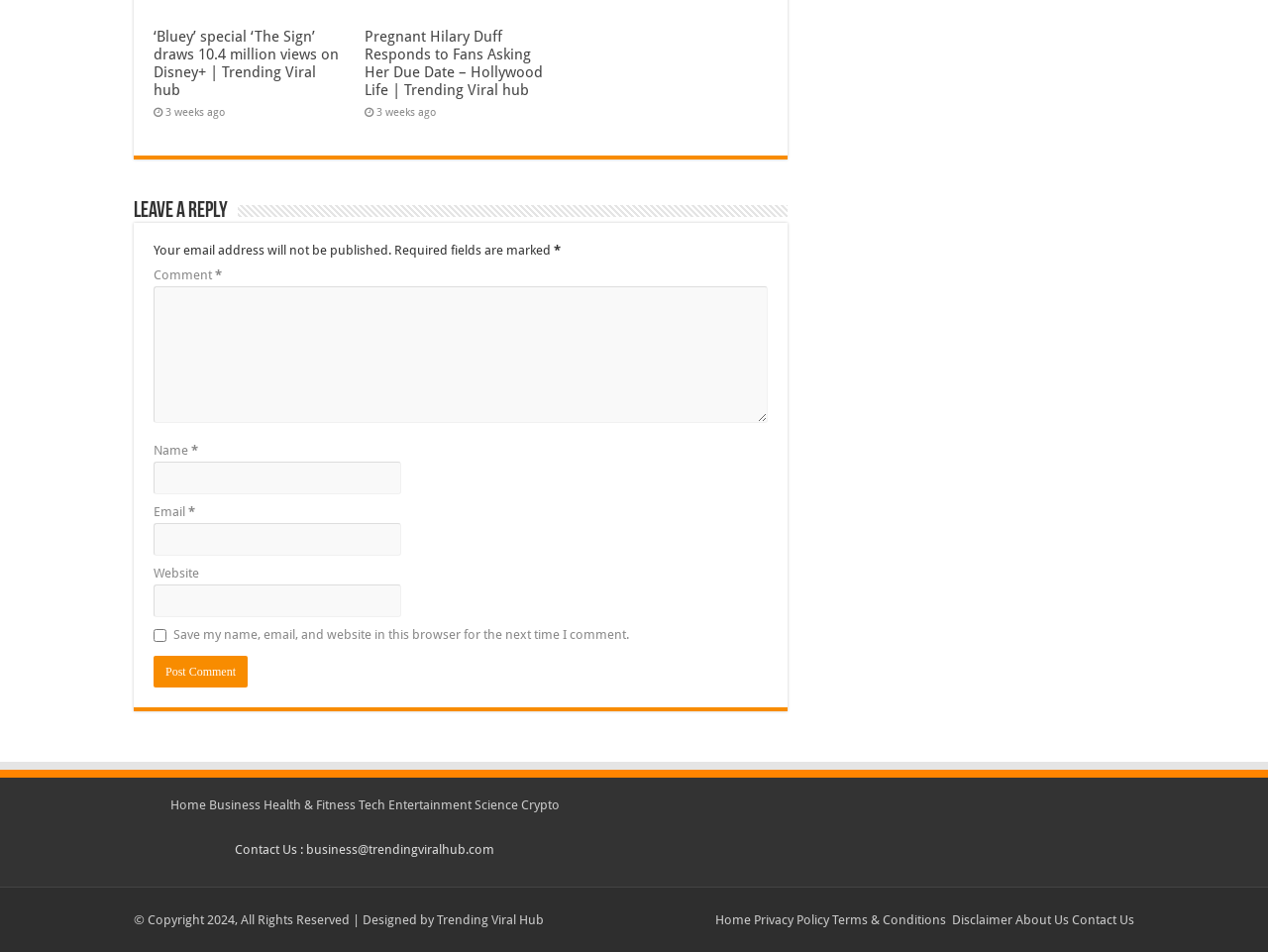Please provide the bounding box coordinates for the element that needs to be clicked to perform the following instruction: "Click on the 'Post Comment' button". The coordinates should be given as four float numbers between 0 and 1, i.e., [left, top, right, bottom].

[0.121, 0.689, 0.195, 0.722]